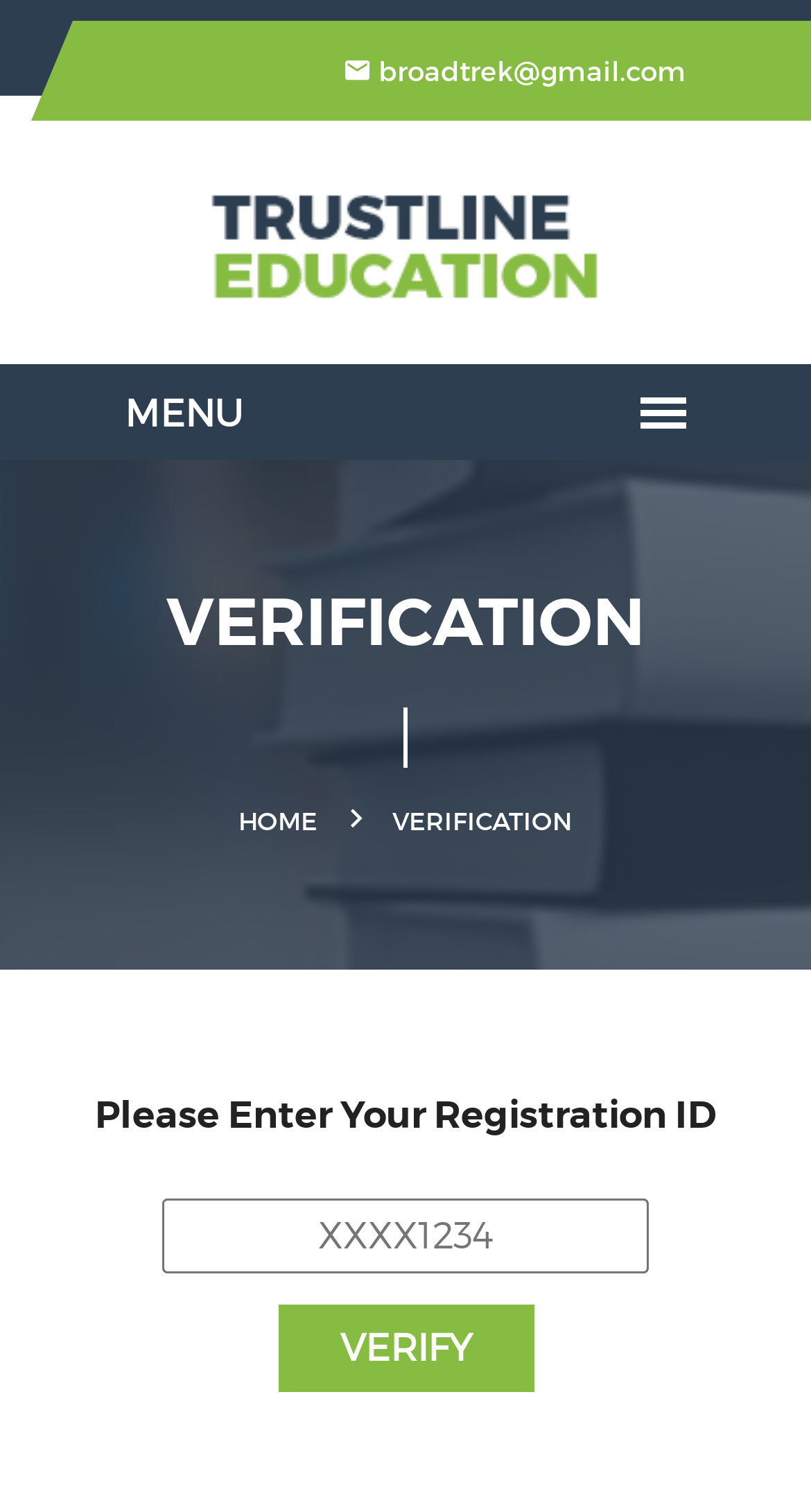Use the details in the image to answer the question thoroughly: 
What is the name of the organization?

The name of the organization is found in the link element with the OCR text 'TRUSTLINE EDUCATION' at the top of the webpage, and it is also associated with an image element.